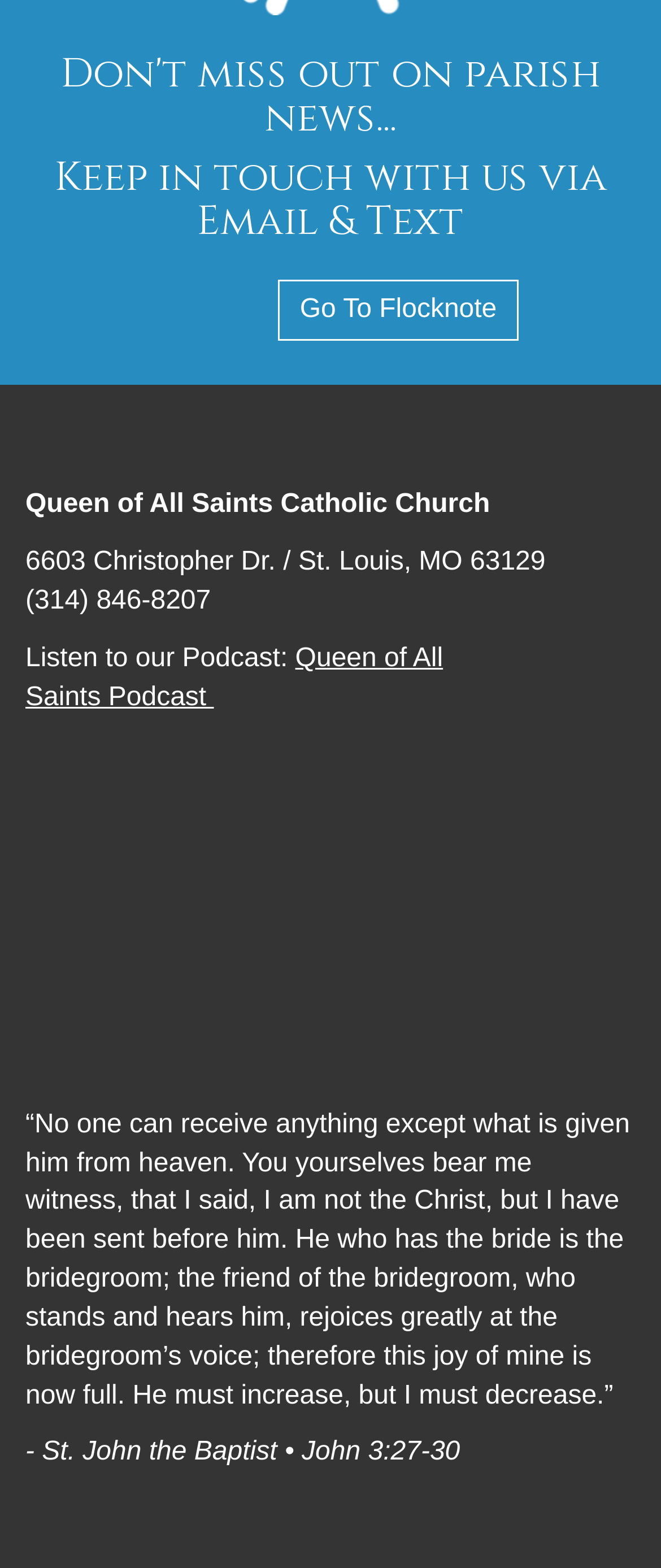Identify the bounding box coordinates of the section that should be clicked to achieve the task described: "Listen to the podcast".

[0.038, 0.086, 0.67, 0.13]